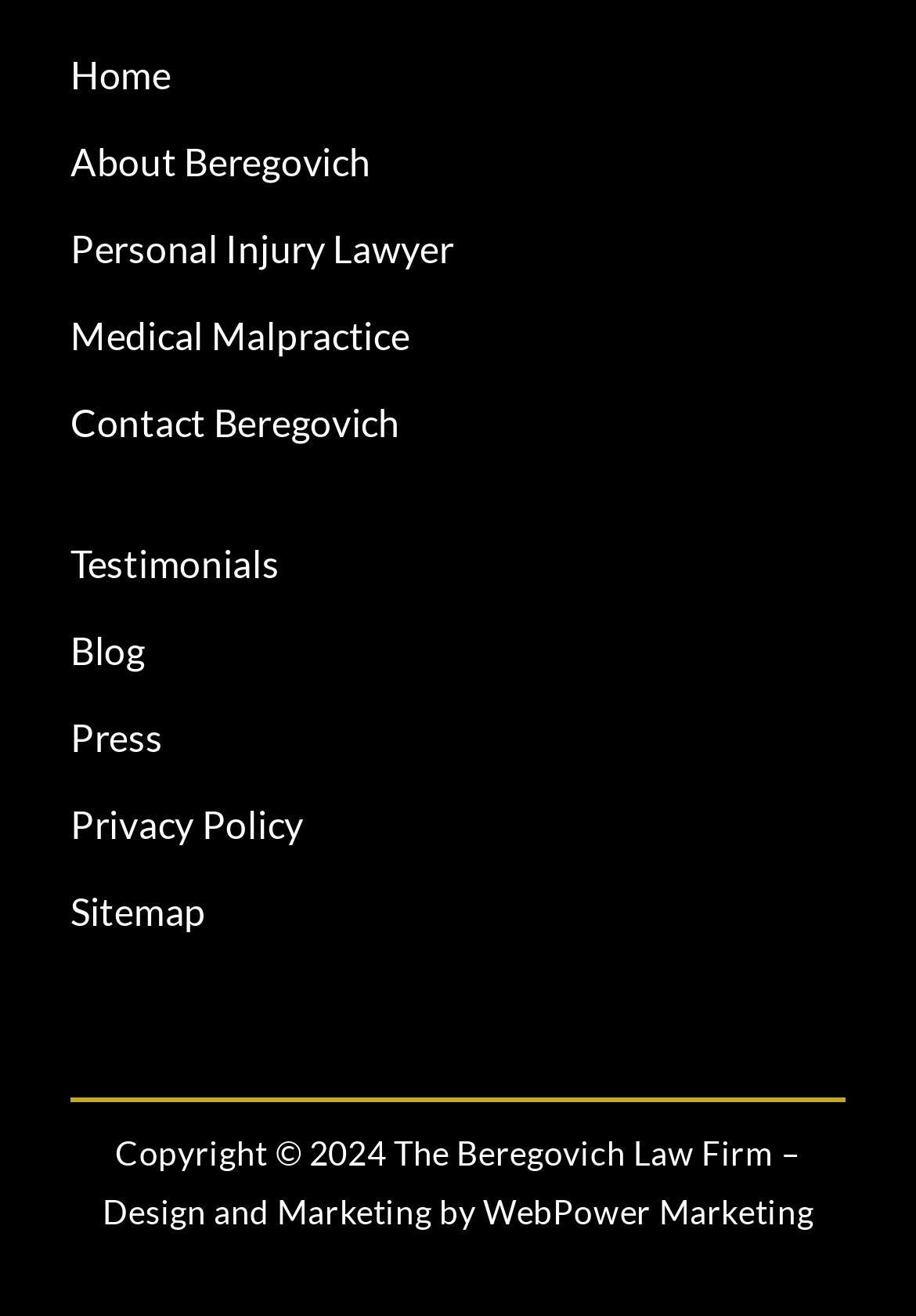Given the description: "Medical Malpractice", determine the bounding box coordinates of the UI element. The coordinates should be formatted as four float numbers between 0 and 1, [left, top, right, bottom].

[0.077, 0.238, 0.923, 0.276]